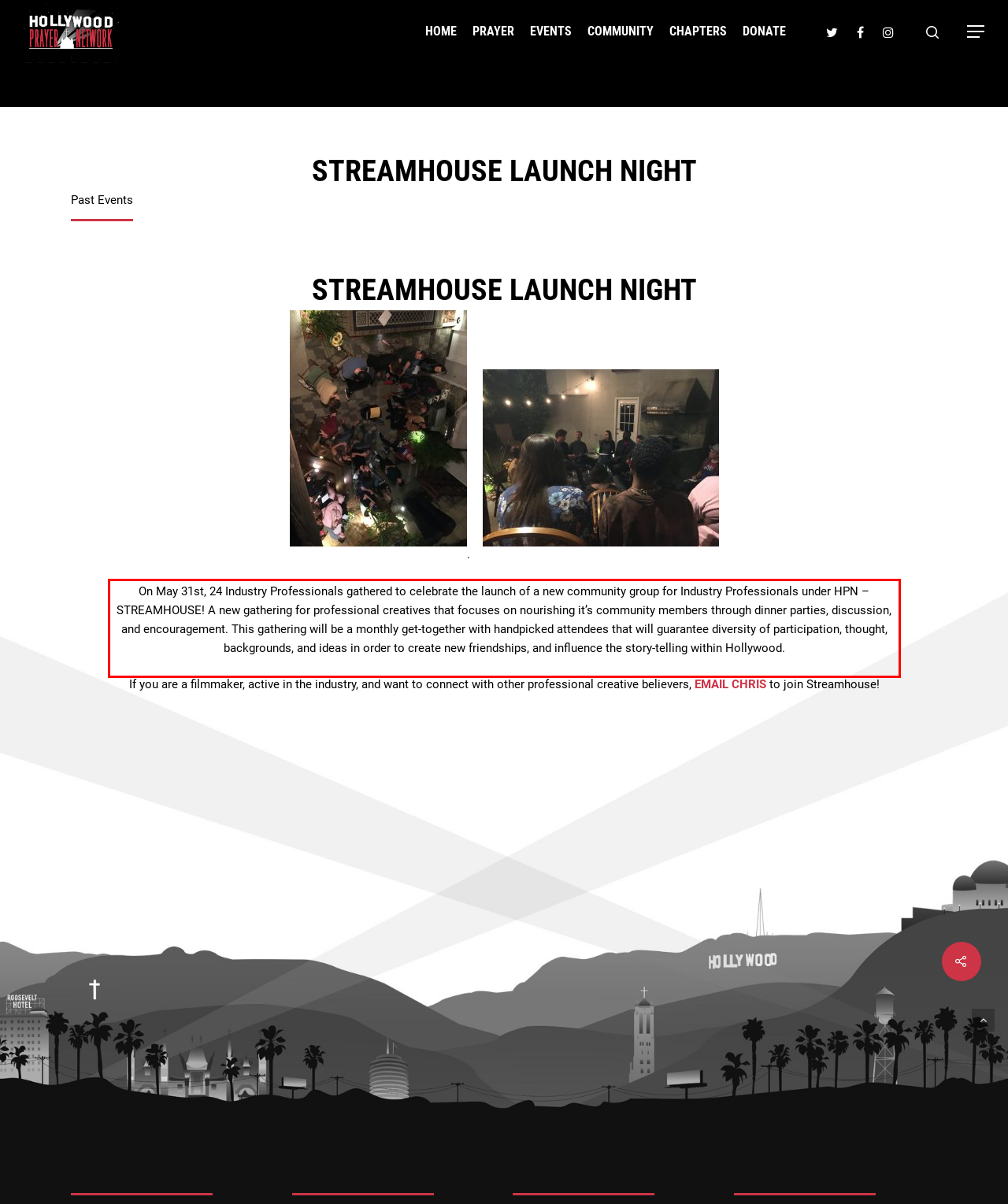Please take the screenshot of the webpage, find the red bounding box, and generate the text content that is within this red bounding box.

On May 31st, 24 Industry Professionals gathered to celebrate the launch of a new community group for Industry Professionals under HPN – STREAMHOUSE! A new gathering for professional creatives that focuses on nourishing it’s community members through dinner parties, discussion, and encouragement. This gathering will be a monthly get-together with handpicked attendees that will guarantee diversity of participation, thought, backgrounds, and ideas in order to create new friendships, and influence the story-telling within Hollywood.